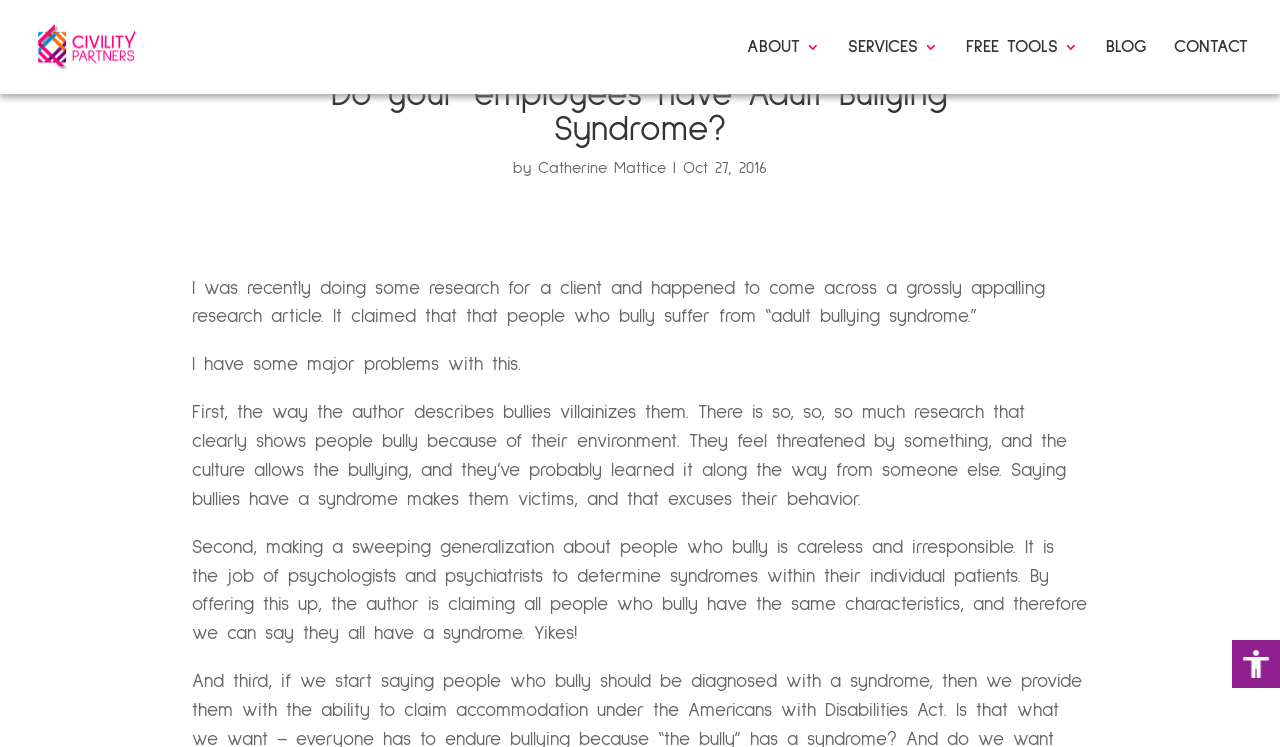Predict the bounding box coordinates for the UI element described as: "Blog". The coordinates should be four float numbers between 0 and 1, presented as [left, top, right, bottom].

[0.864, 0.054, 0.895, 0.126]